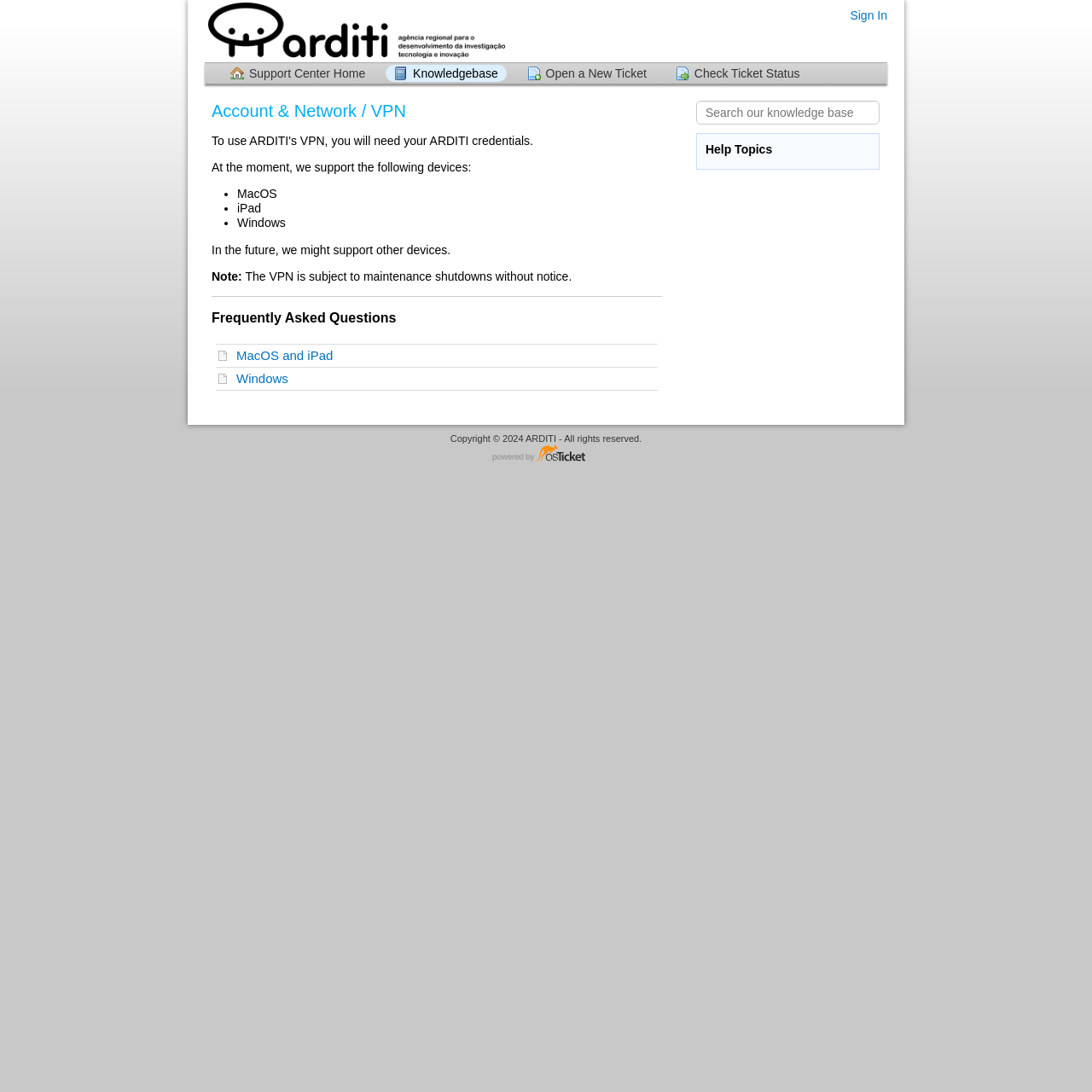What is the name of the support platform?
Use the screenshot to answer the question with a single word or phrase.

ARDITI Support